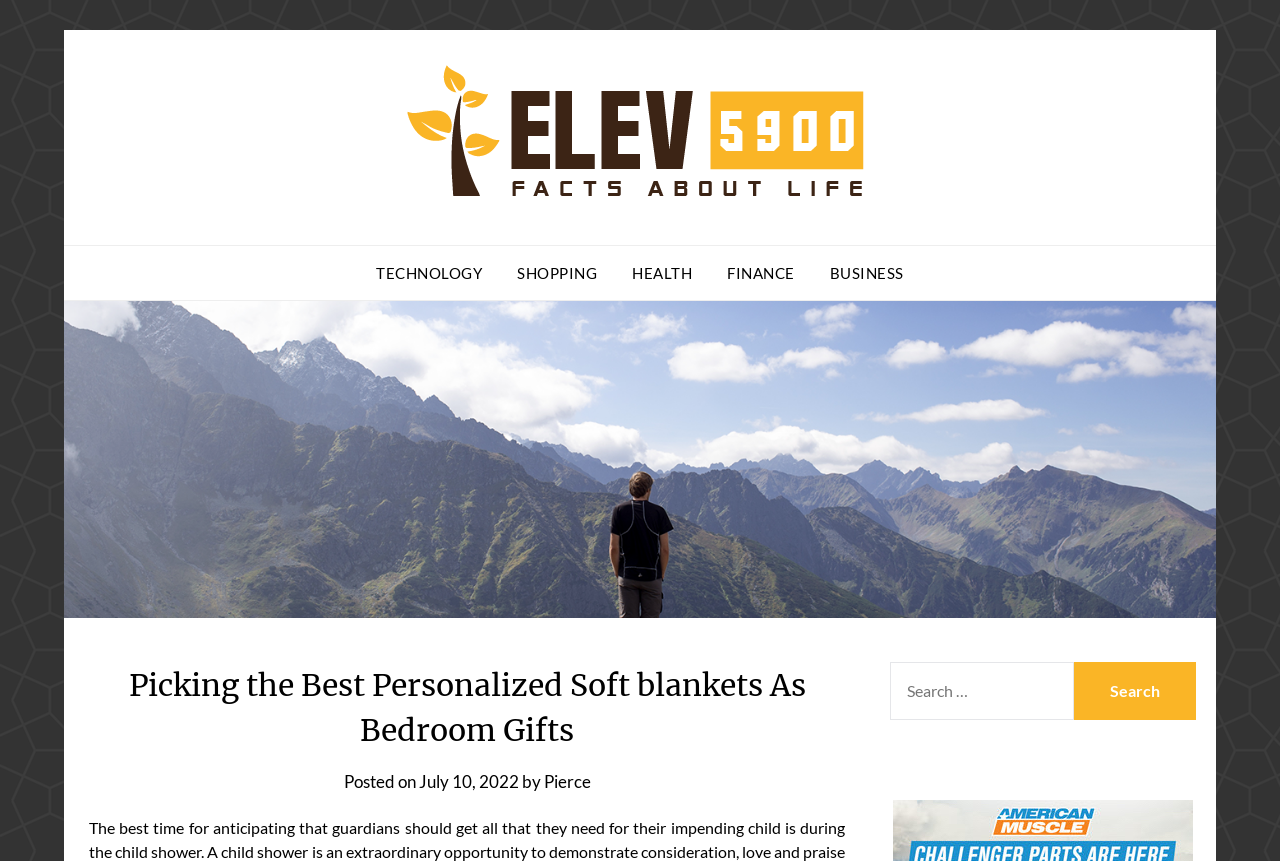Determine the main headline of the webpage and provide its text.

Picking the Best Personalized Soft blankets As Bedroom Gifts